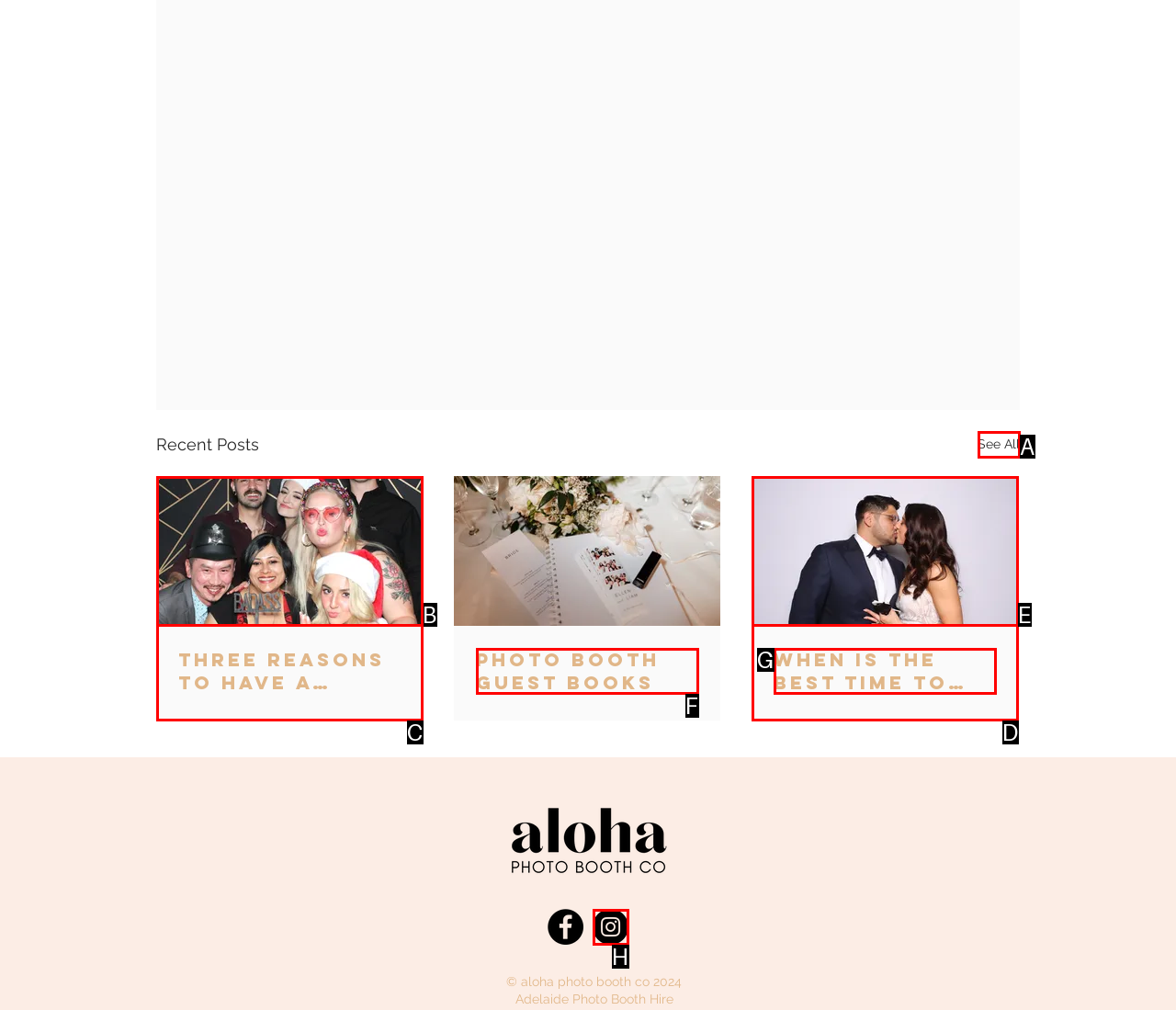Determine which option aligns with the description: See All. Provide the letter of the chosen option directly.

A